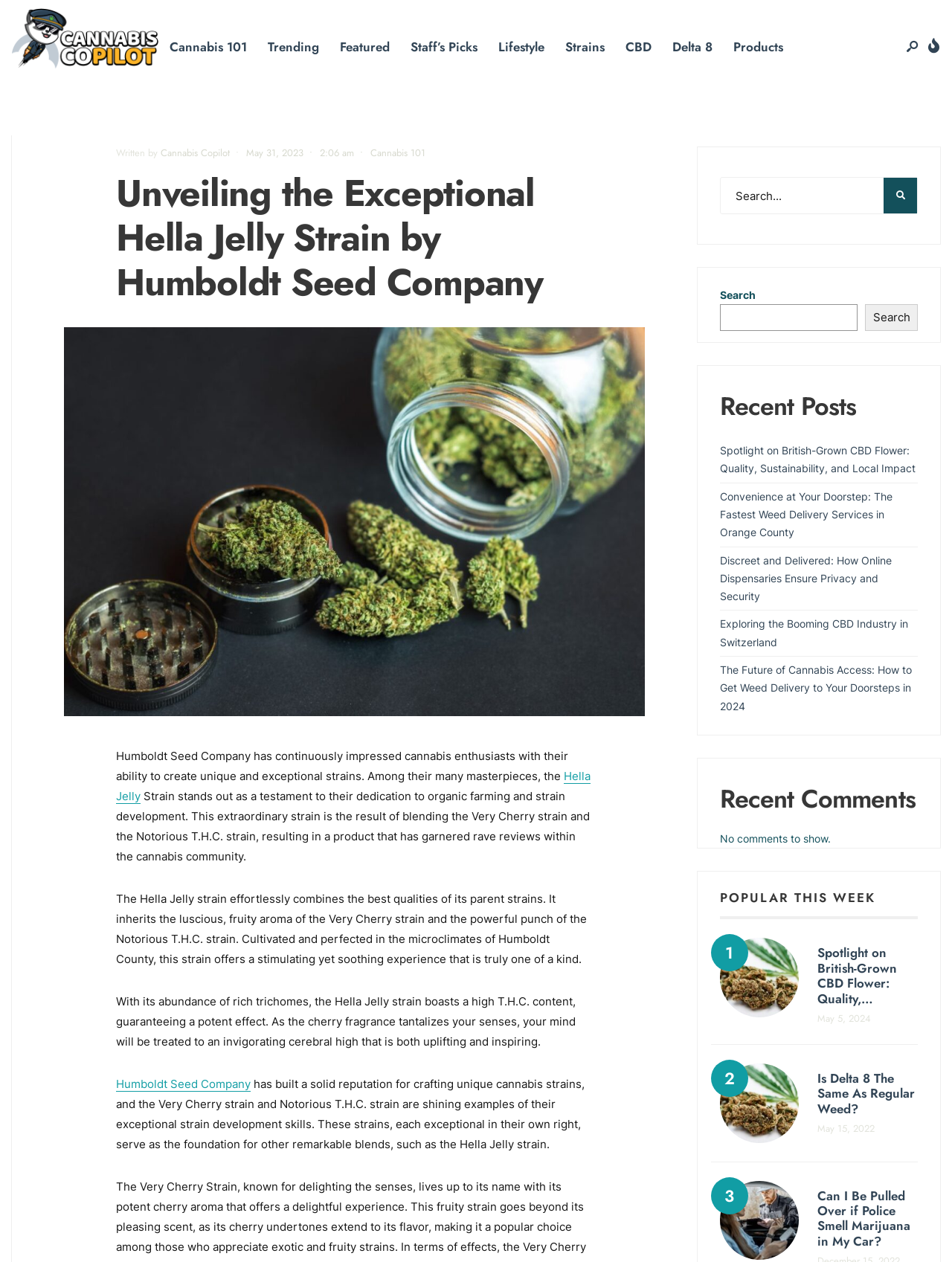Describe all visible elements and their arrangement on the webpage.

This webpage is about cannabis, specifically featuring an article about the Hella Jelly strain by Humboldt Seed Company. At the top, there is a navigation menu with links to various sections, including Cannabis 101, Trending, Featured, and more. Below the navigation menu, there is a header section with the title of the article and a link to the author, Cannabis Copilot.

The main content of the article is divided into several paragraphs, describing the Hella Jelly strain, its characteristics, and its effects. The text is accompanied by no images. On the right side of the page, there is a search bar with a magnifying glass icon and a placeholder text "Search...". Below the search bar, there is a section titled "Recent Posts" with links to several articles, including "Spotlight on British-Grown CBD Flower" and "Convenience at Your Doorstep: The Fastest Weed Delivery Services in Orange County".

Further down the page, there is a section titled "Recent Comments" with a message indicating that there are no comments to show. Below this section, there is a heading "POPULAR THIS WEEK" with several links to articles, including "close-up-view-of-green-cannabis-leaf-and-marijuana-2021-08-31-14-46-23-utc" and "Is Delta 8 The Same As Regular Weed?". Each of these links is accompanied by an image and a date.